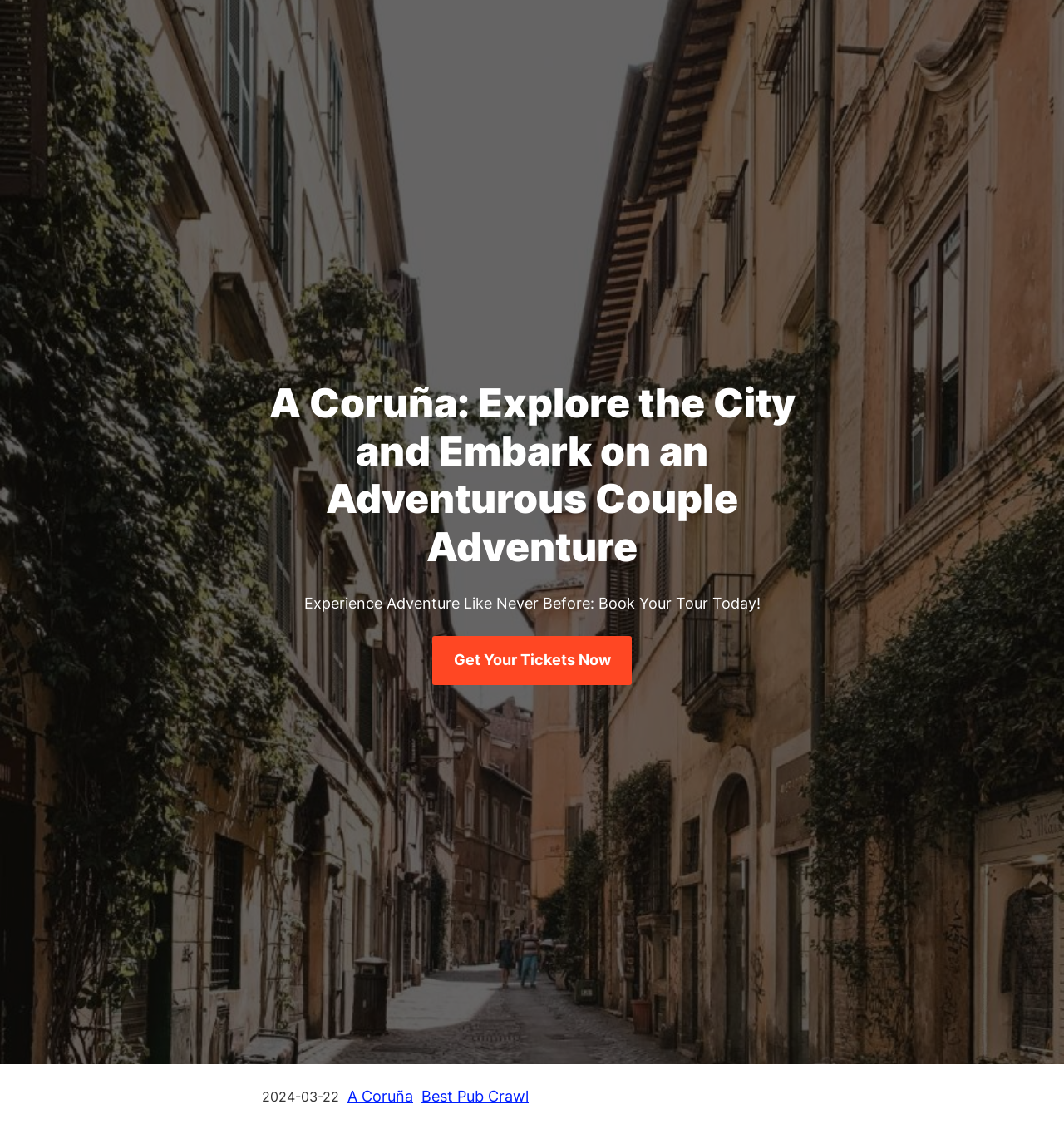Using the provided element description "Best Pub Crawl", determine the bounding box coordinates of the UI element.

[0.396, 0.959, 0.497, 0.974]